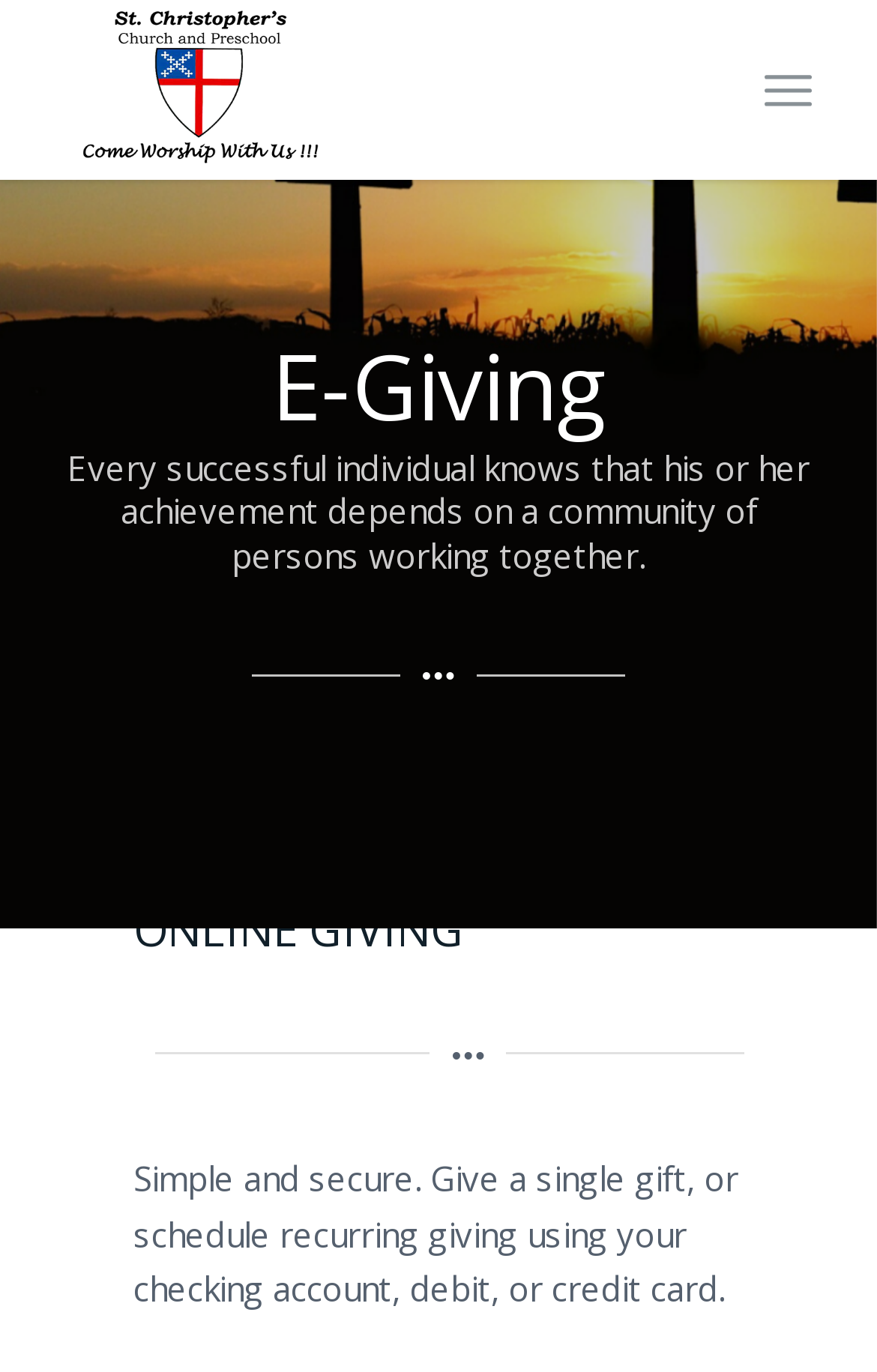What is the name of the church?
Using the image, provide a detailed and thorough answer to the question.

The name of the church can be found in the link at the top of the page, which also contains an image with the same name.